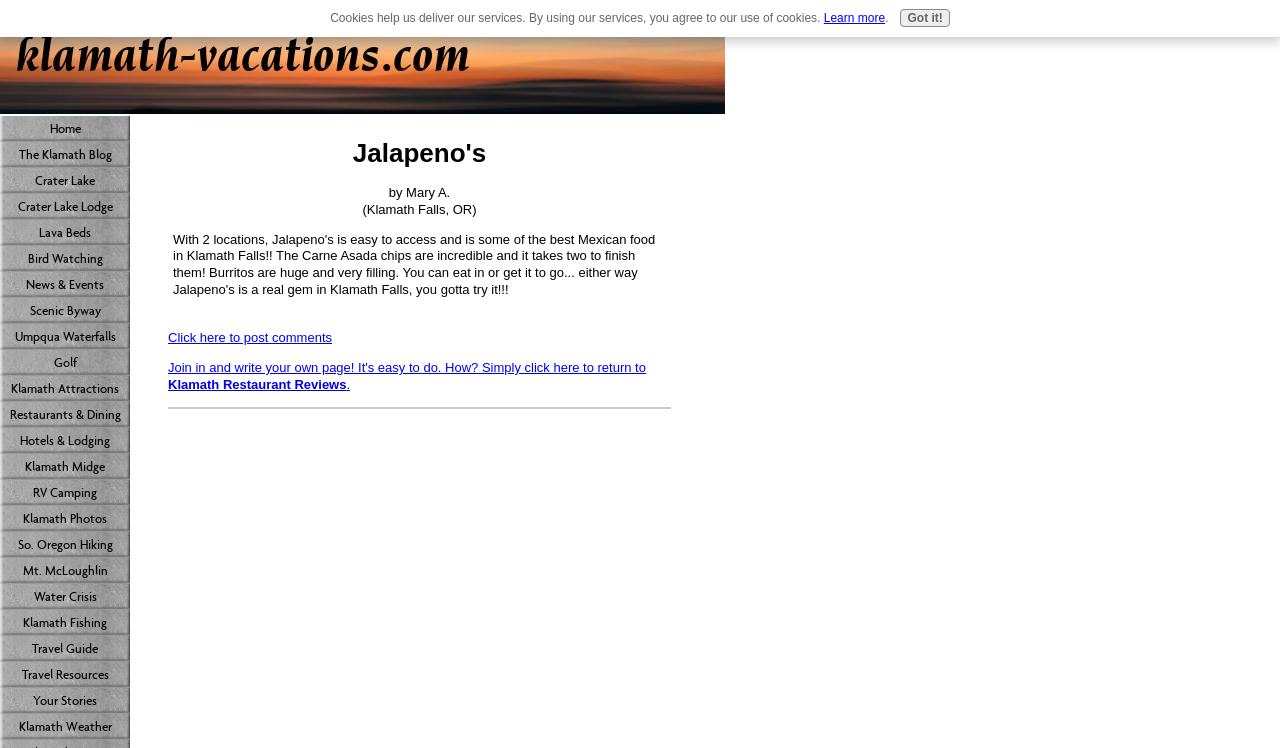Please identify the bounding box coordinates of the clickable area that will allow you to execute the instruction: "Read Klamath Restaurant Reviews".

[0.131, 0.481, 0.505, 0.524]